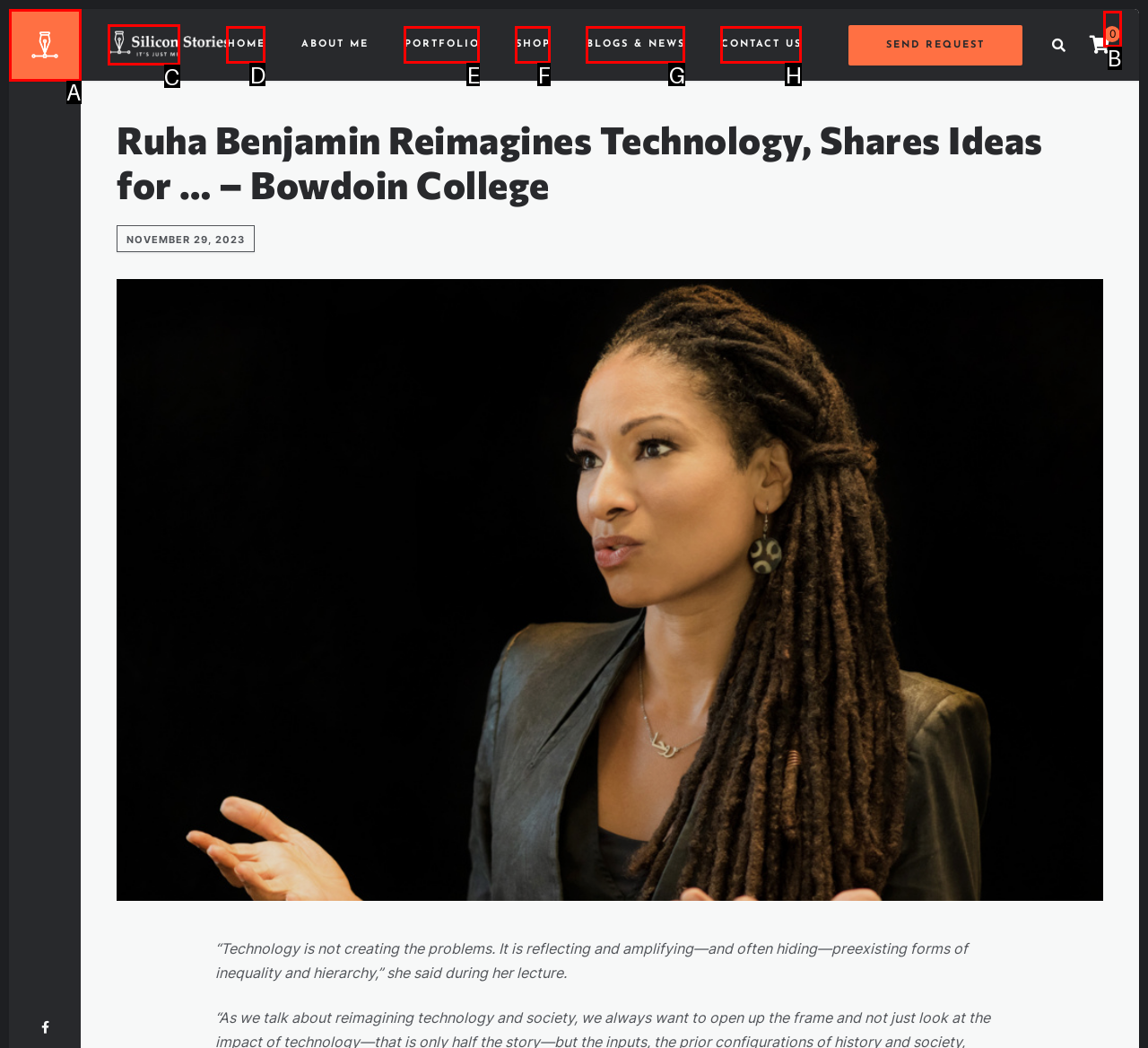Select the letter that aligns with the description: Submit. Answer with the letter of the selected option directly.

B